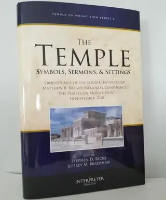Kindly respond to the following question with a single word or a brief phrase: 
What is the series of the book?

Temple on Mount Zion Series